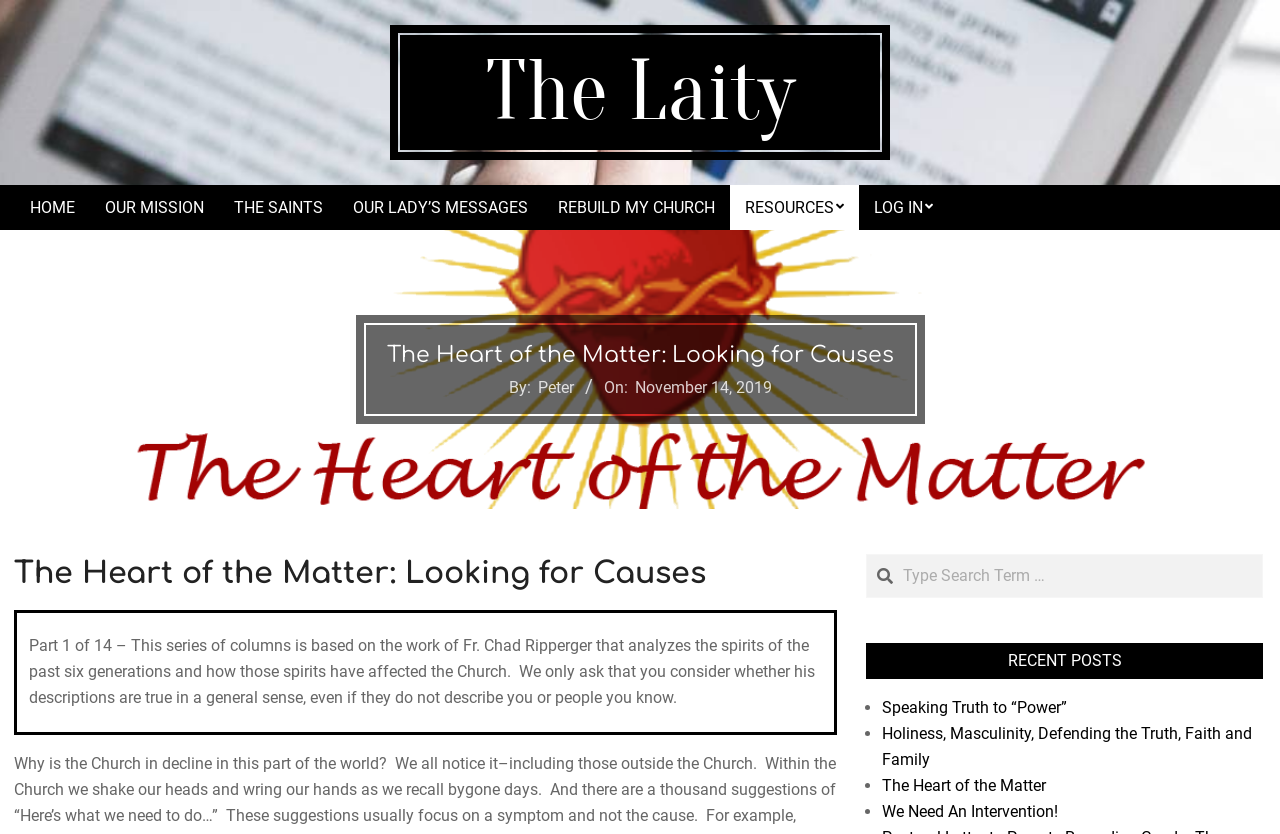How many parts are there in the series of columns?
Answer the question with a single word or phrase by looking at the picture.

14